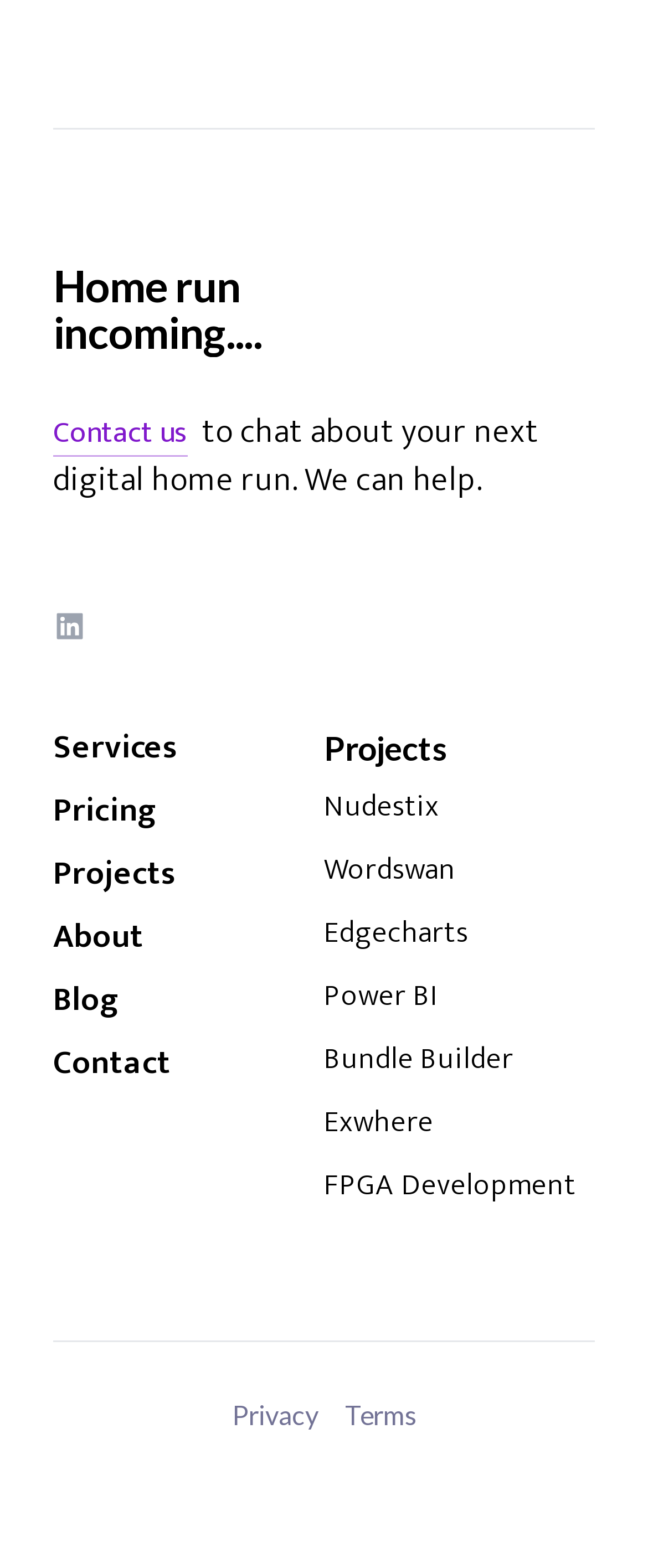Determine the bounding box coordinates of the UI element that matches the following description: "Pastor Doug". The coordinates should be four float numbers between 0 and 1 in the format [left, top, right, bottom].

None